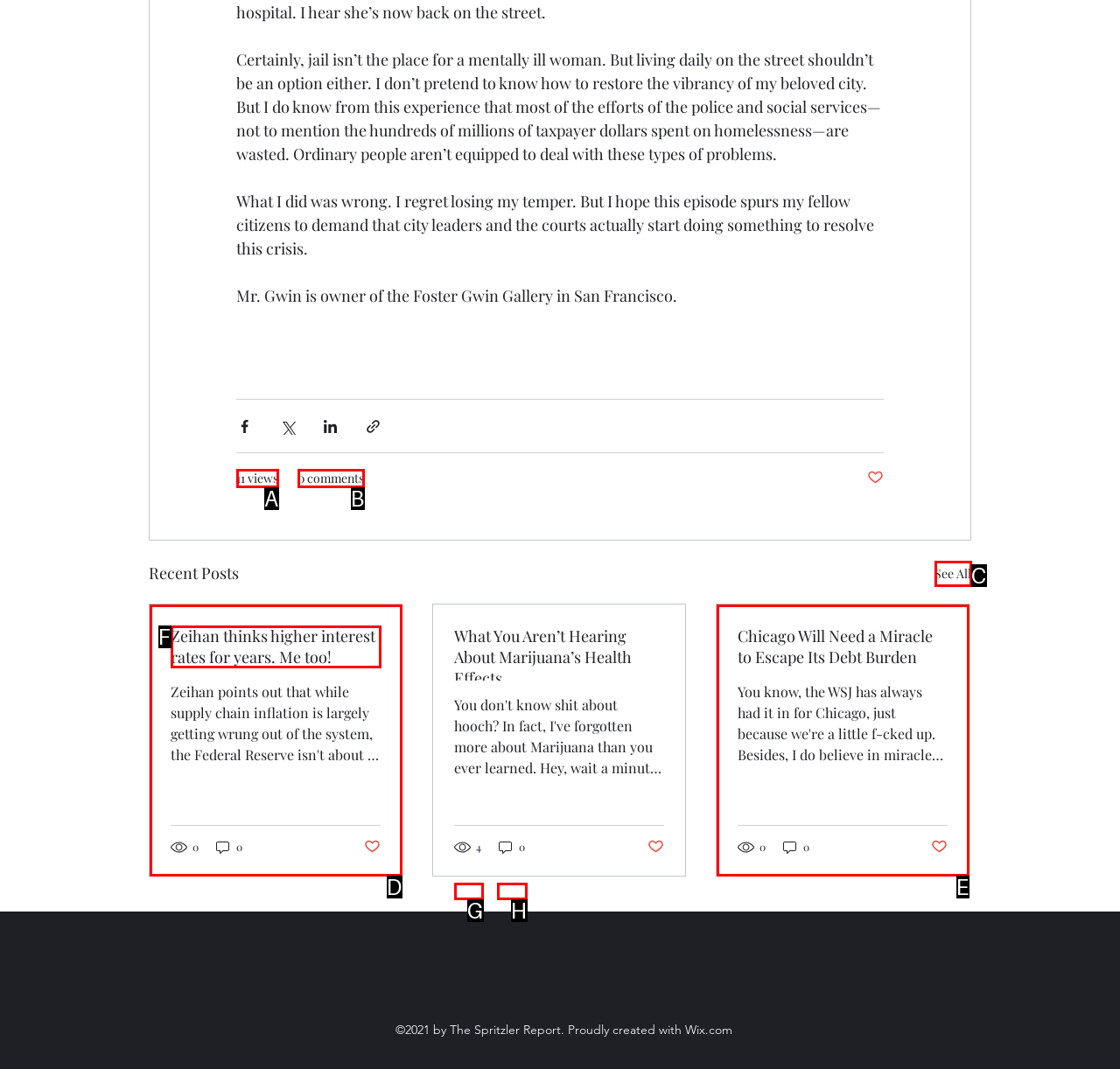From the options shown, which one fits the description: 11 views? Respond with the appropriate letter.

A